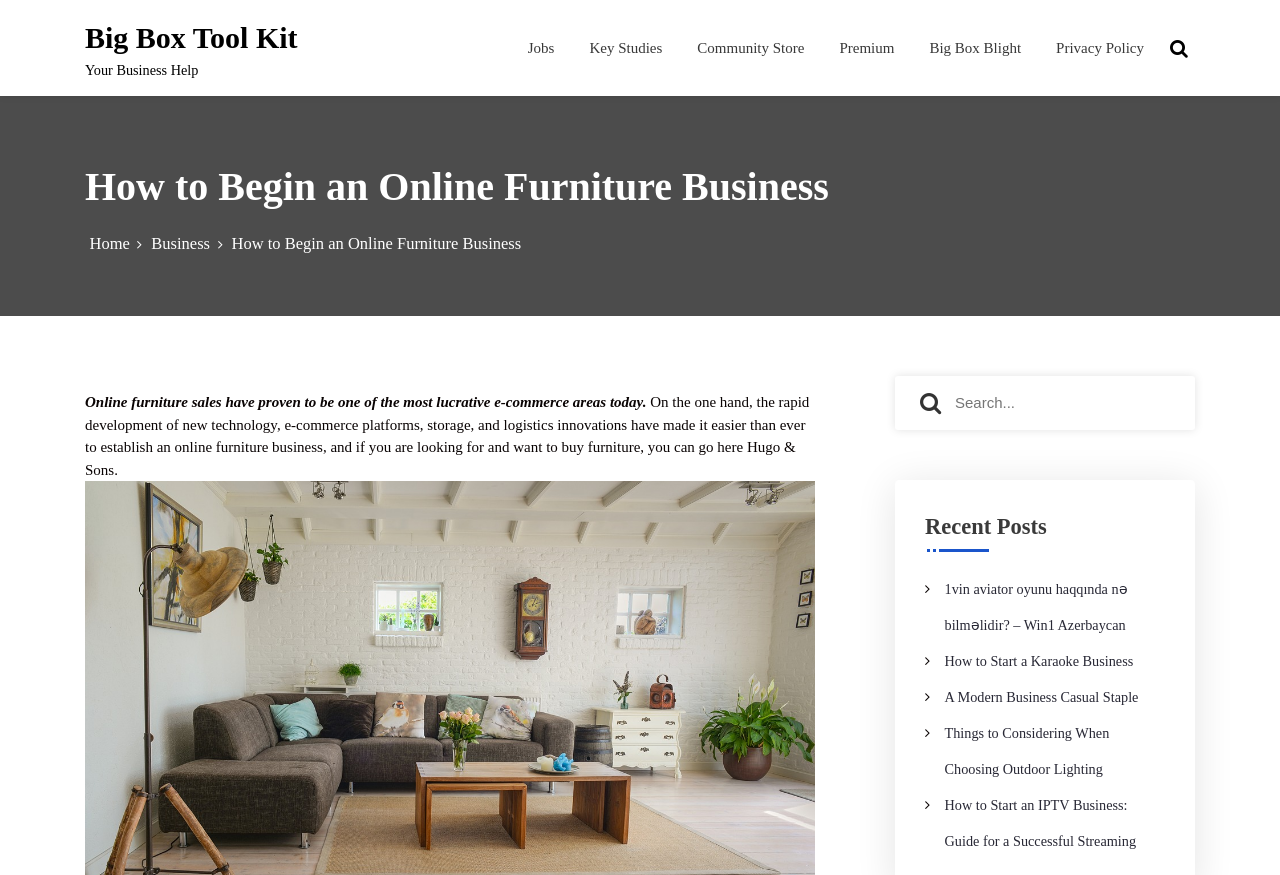Can you extract the primary headline text from the webpage?

How to Begin an Online Furniture Business